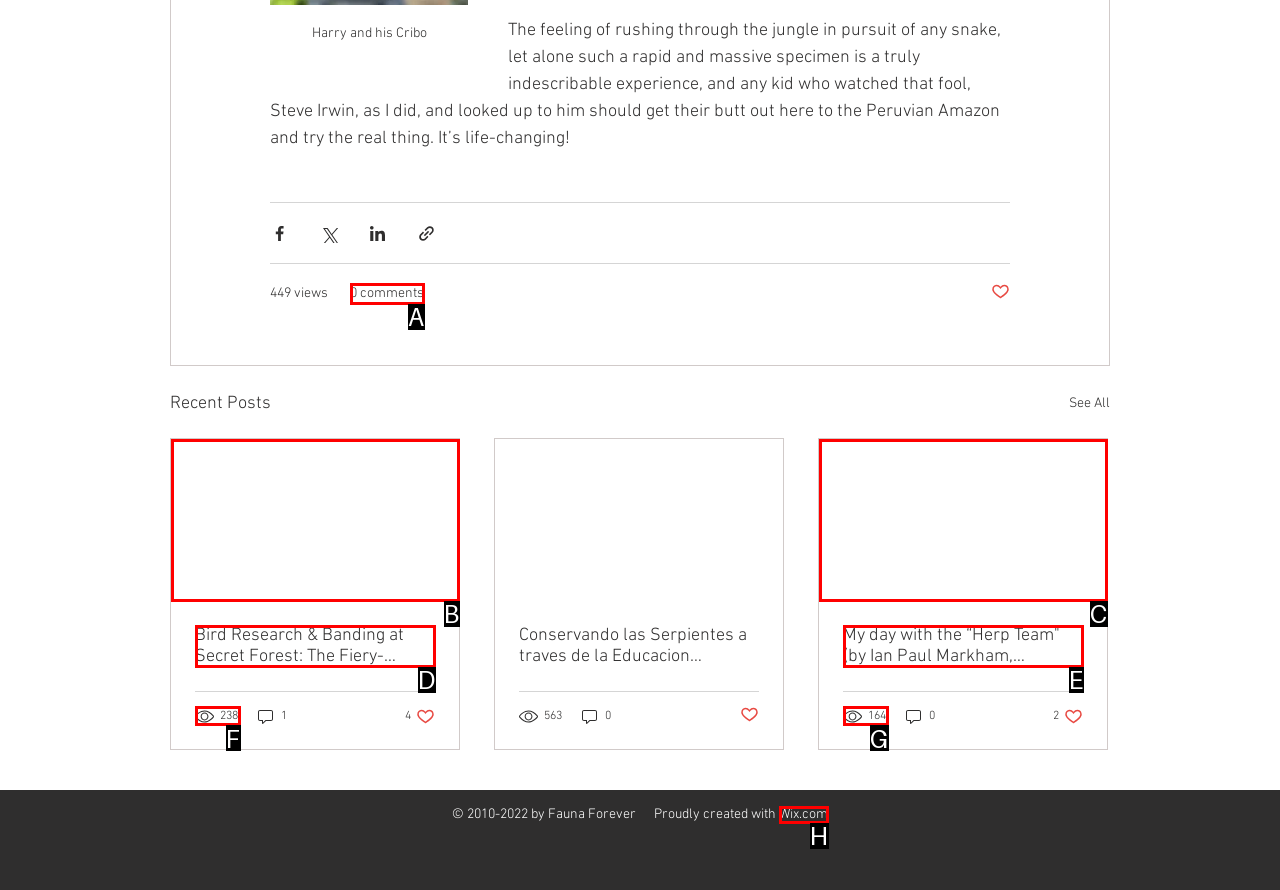From the provided options, which letter corresponds to the element described as: 164
Answer with the letter only.

G